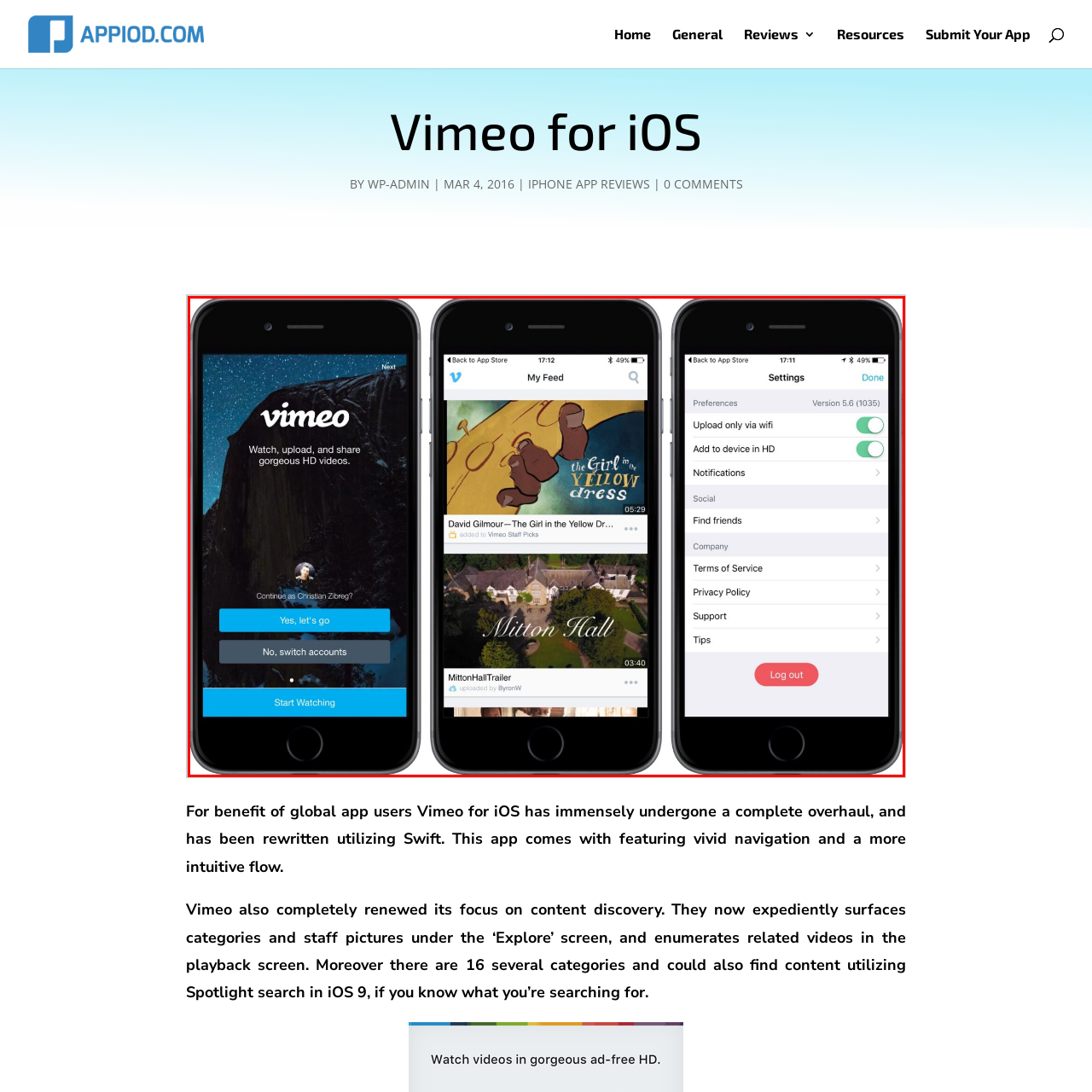Give an in-depth description of the scene depicted in the red-outlined box.

The image showcases three iPhone screens featuring the Vimeo app. The leftmost screen displays a welcoming interface where users can watch, upload, and share high-definition videos. It invites the user, Christian Ziberg, to either continue or switch accounts, with prominent buttons labeled "Yes, let's go" and "Start Watching."

The central screen presents the "My Feed" section, highlighting selected videos such as "David Gilmour—The Girl in the Yellow Dress," enriched with time indicators and a visually engaging thumbnail. Below it, another video thumbnail labeled "Mitton Hall" is shown, demonstrating the app's focus on curated content.

On the right, the "Settings" screen offers various preference options, allowing users to manage their upload settings, notifications, and other account details. The overall layout emphasizes user accessibility and streamlined navigation within the Vimeo platform, enhancing the viewing experience for app users.